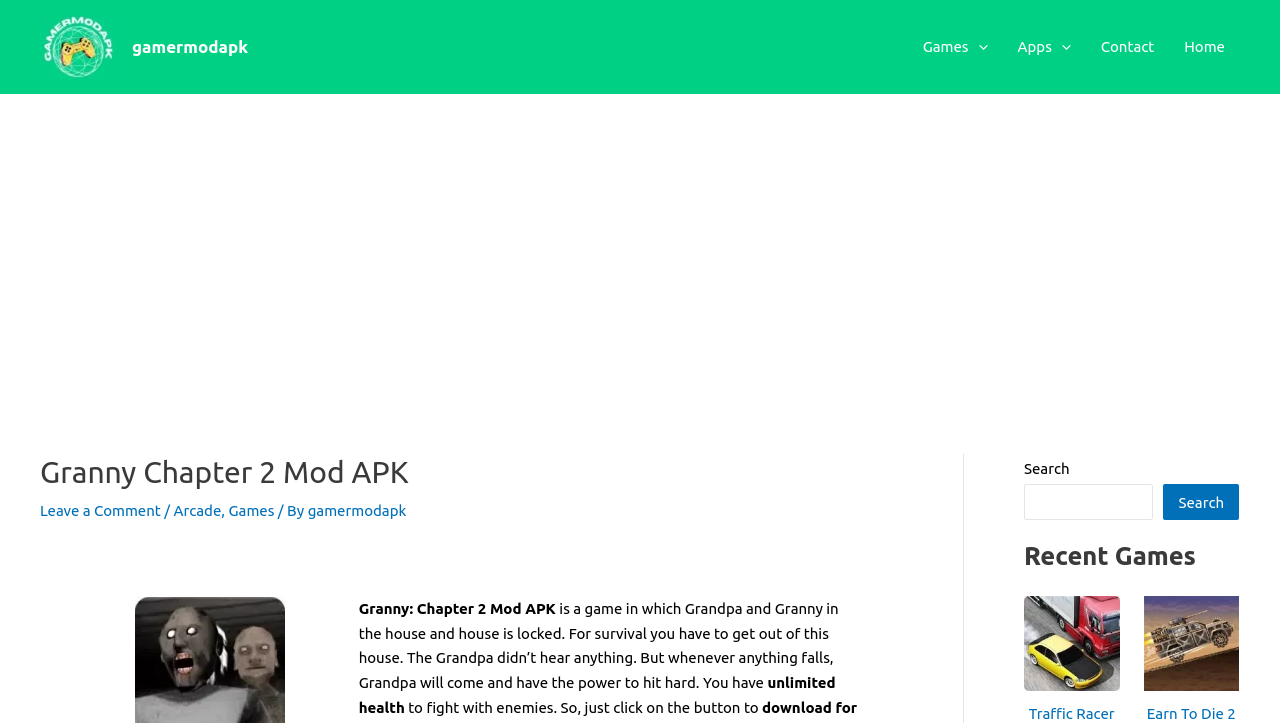Describe all the significant parts and information present on the webpage.

The webpage is about Granny: Chapter 2 Mod APK, a game where Grandpa and Granny are trapped in a house and the player must survive by escaping. The game's description is provided, explaining that Grandpa has the power to hit hard and the player has unlimited health to fight enemies.

At the top left corner, there is a logo of "gamermodapk.com" with a link to the website. Next to it is a link to "gamermodapk". On the top right corner, there is a navigation menu with links to "Games Menu Toggle", "Apps Menu Toggle", "Contact", and "Home".

Below the navigation menu, there is a large advertisement iframe that takes up most of the top section of the page. Within the iframe, there is a heading that reads "Granny Chapter 2 Mod APK" and a brief description of the game. There are also links to "Leave a Comment", "Arcade", "Games", and the website "gamermodapk".

Below the advertisement, there is a section with a heading "Recent Games" that lists two games: "Traffic Racer Mod APK" and "Earn To Die 2 Mod Apk-Unlimited Money". Each game has an image, a link to the game's page, and a mark indicating that it is a mod APK.

On the right side of the page, there is a search bar with a button to search for games.